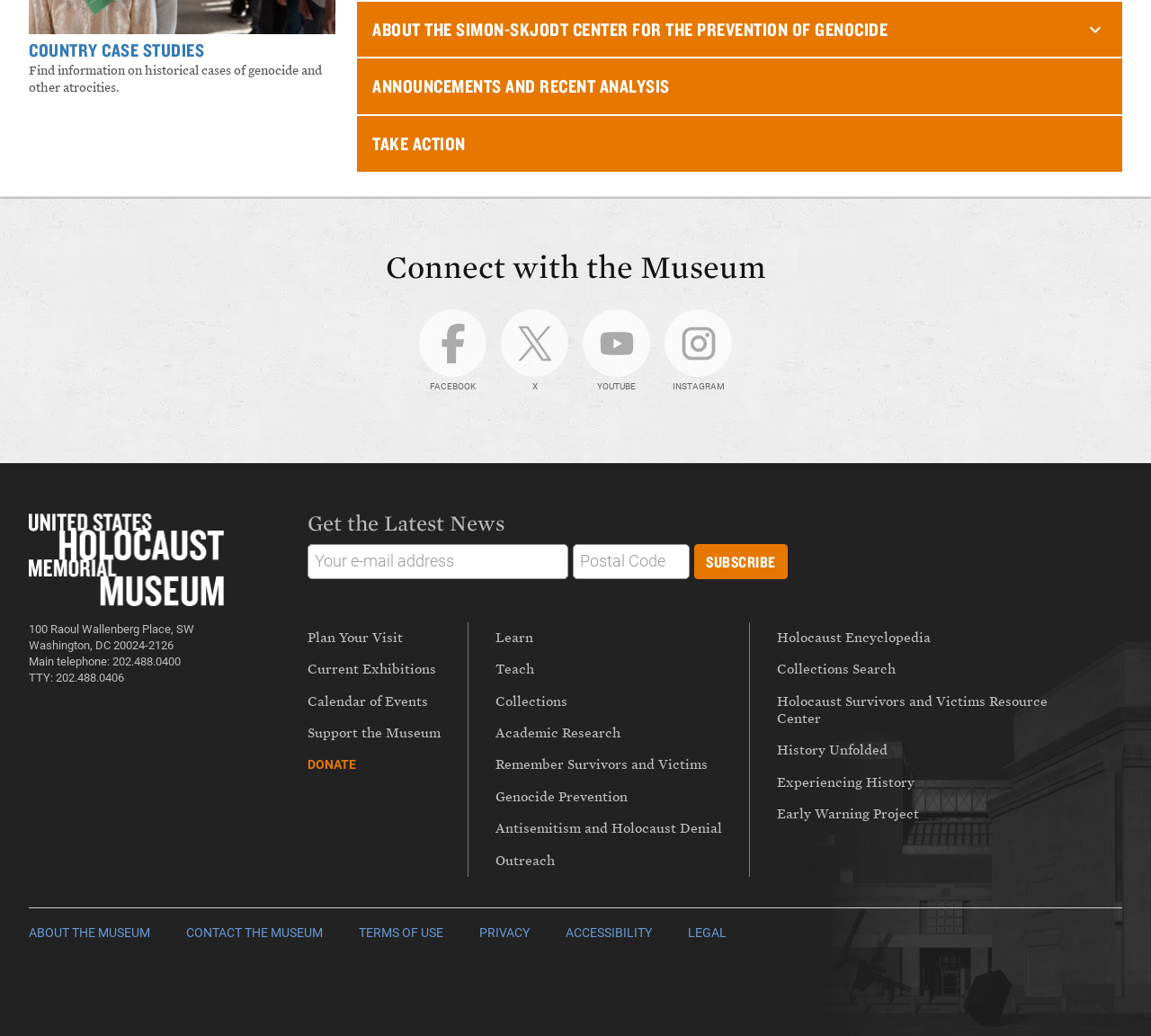Determine the bounding box coordinates for the HTML element described here: "History Unfolded".

[0.675, 0.71, 0.771, 0.74]